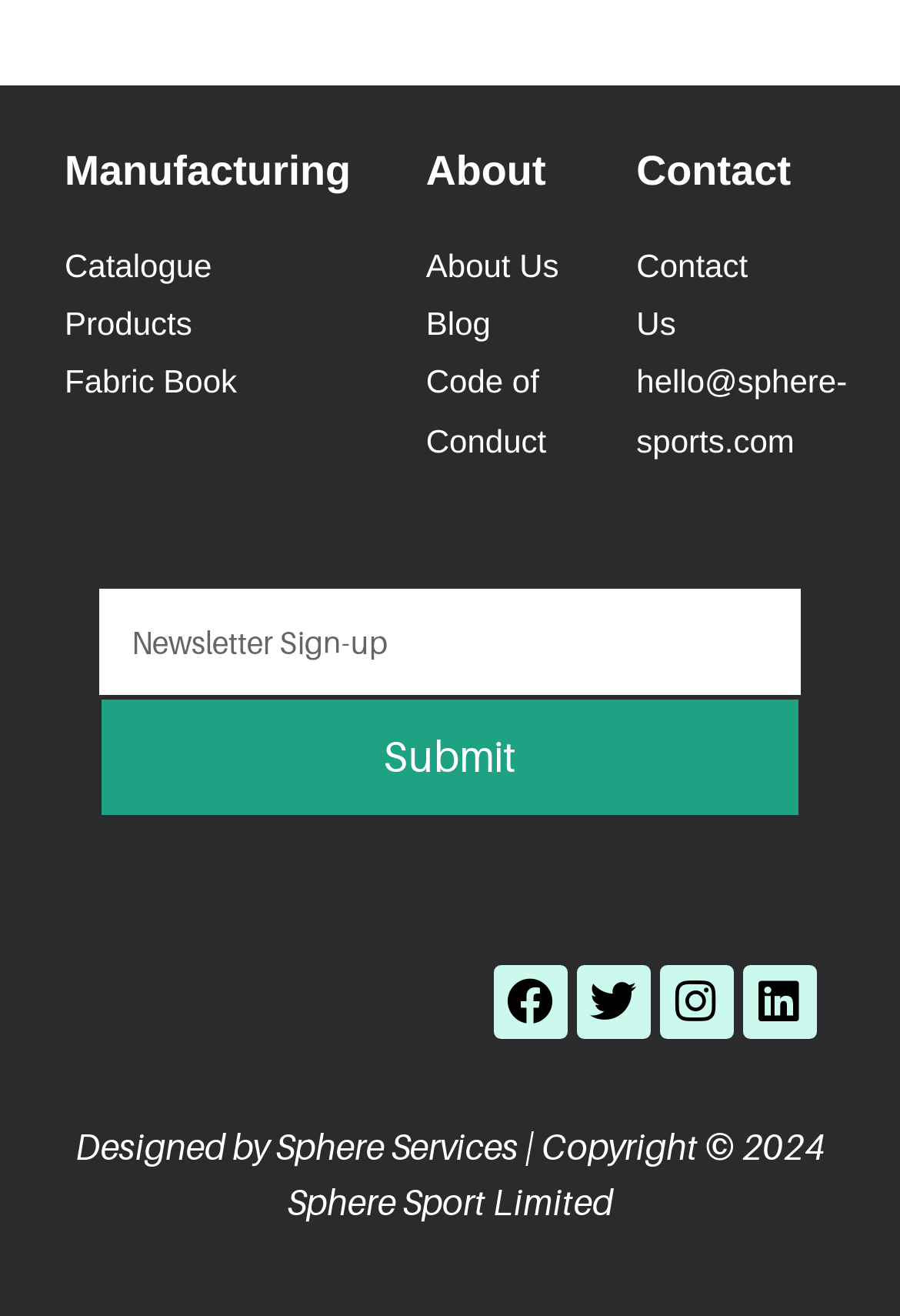Pinpoint the bounding box coordinates of the element to be clicked to execute the instruction: "Click on Contact Us".

[0.707, 0.181, 0.883, 0.269]